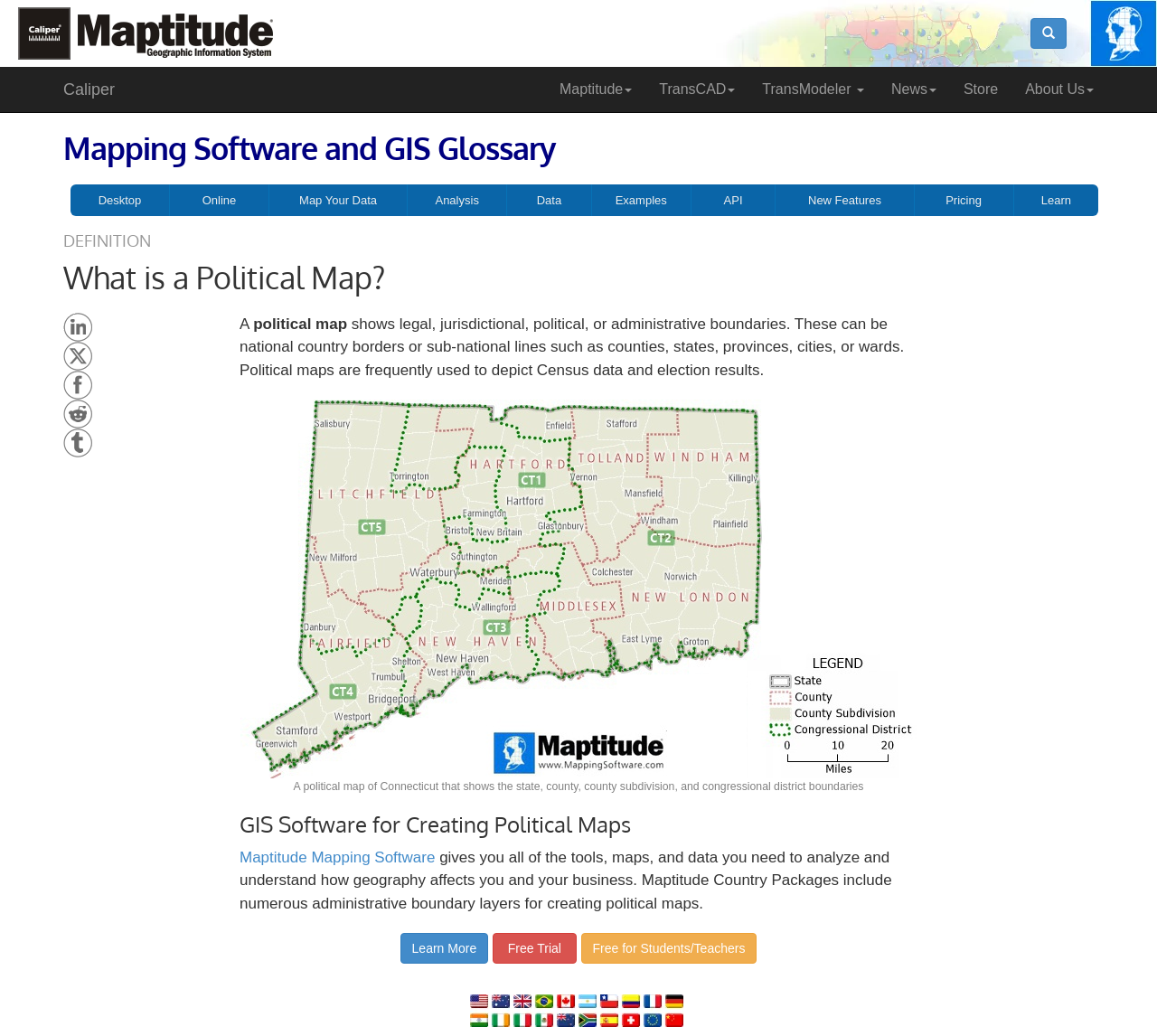What is shown in the example political map of Connecticut?
Please answer the question with as much detail as possible using the screenshot.

The example political map of Connecticut on the webpage shows the state, county, county subdivision, and congressional district boundaries, illustrating how political maps can be used to depict different levels of administrative boundaries.